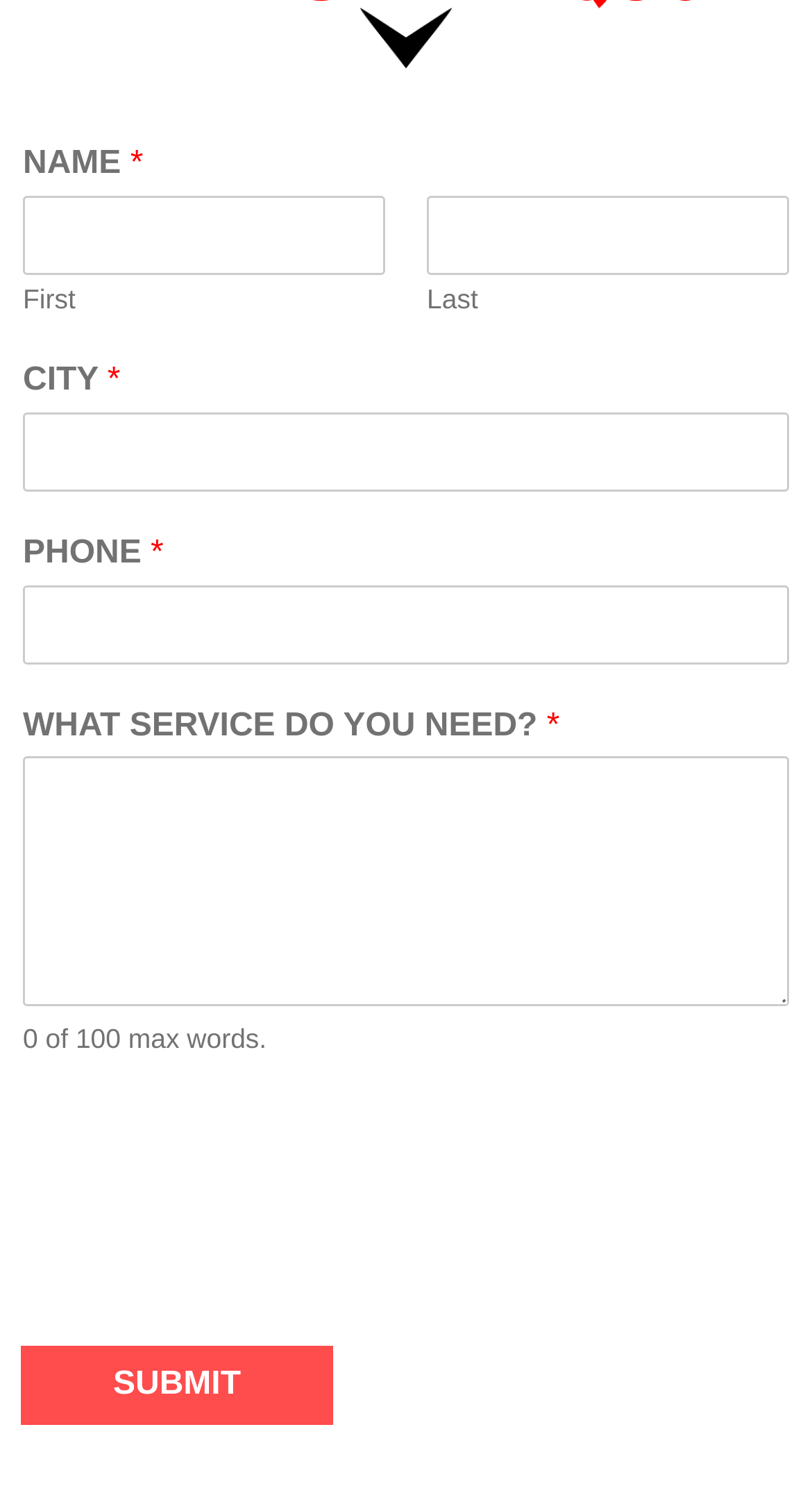Using floating point numbers between 0 and 1, provide the bounding box coordinates in the format (top-left x, top-left y, bottom-right x, bottom-right y). Locate the UI element described here: Submit

[0.026, 0.896, 0.41, 0.949]